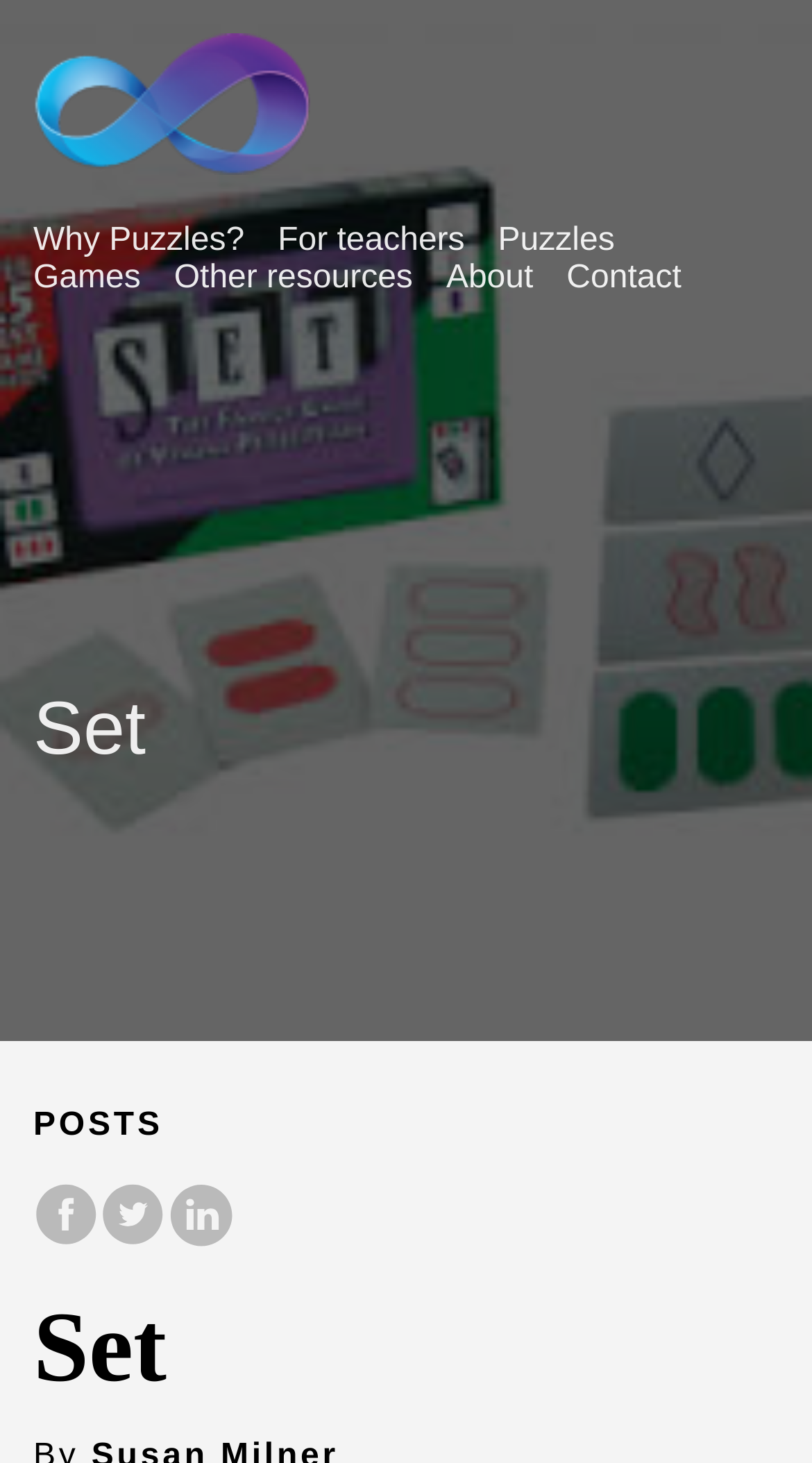Please give the bounding box coordinates of the area that should be clicked to fulfill the following instruction: "Share on Facebook". The coordinates should be in the format of four float numbers from 0 to 1, i.e., [left, top, right, bottom].

[0.041, 0.834, 0.123, 0.858]